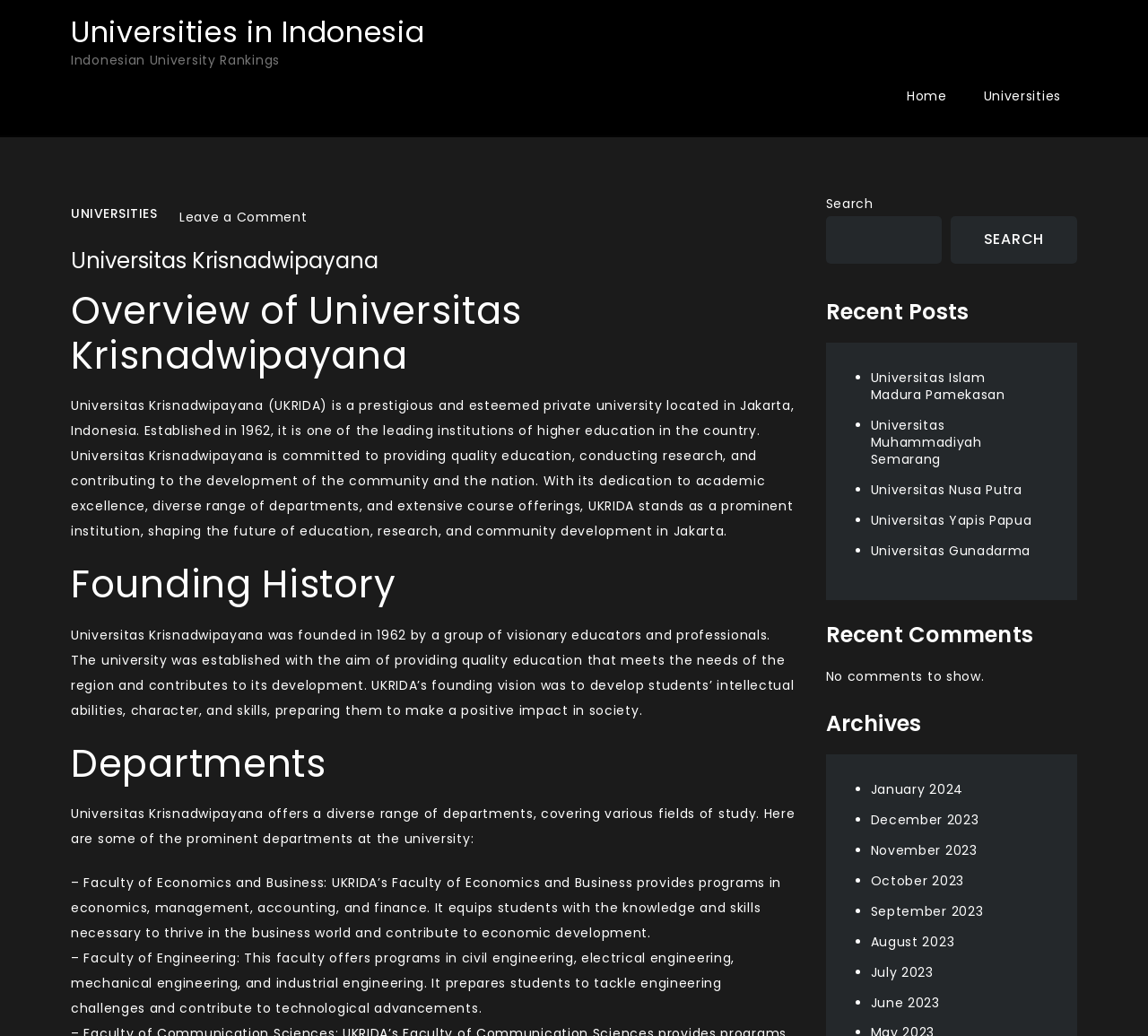How many recent posts are listed?
Examine the screenshot and reply with a single word or phrase.

5